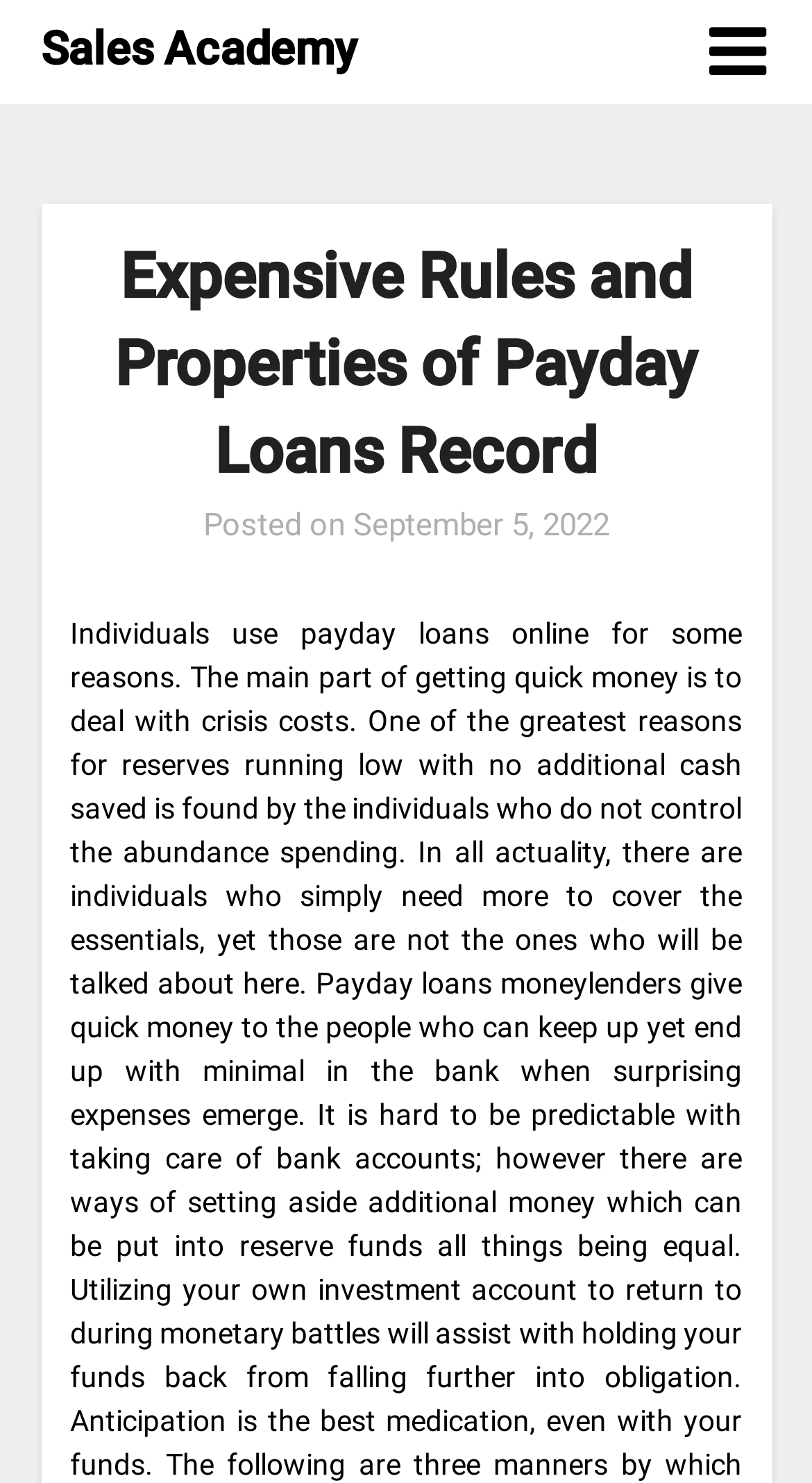Identify the bounding box for the described UI element: "Sales Academy".

[0.05, 0.008, 0.44, 0.059]